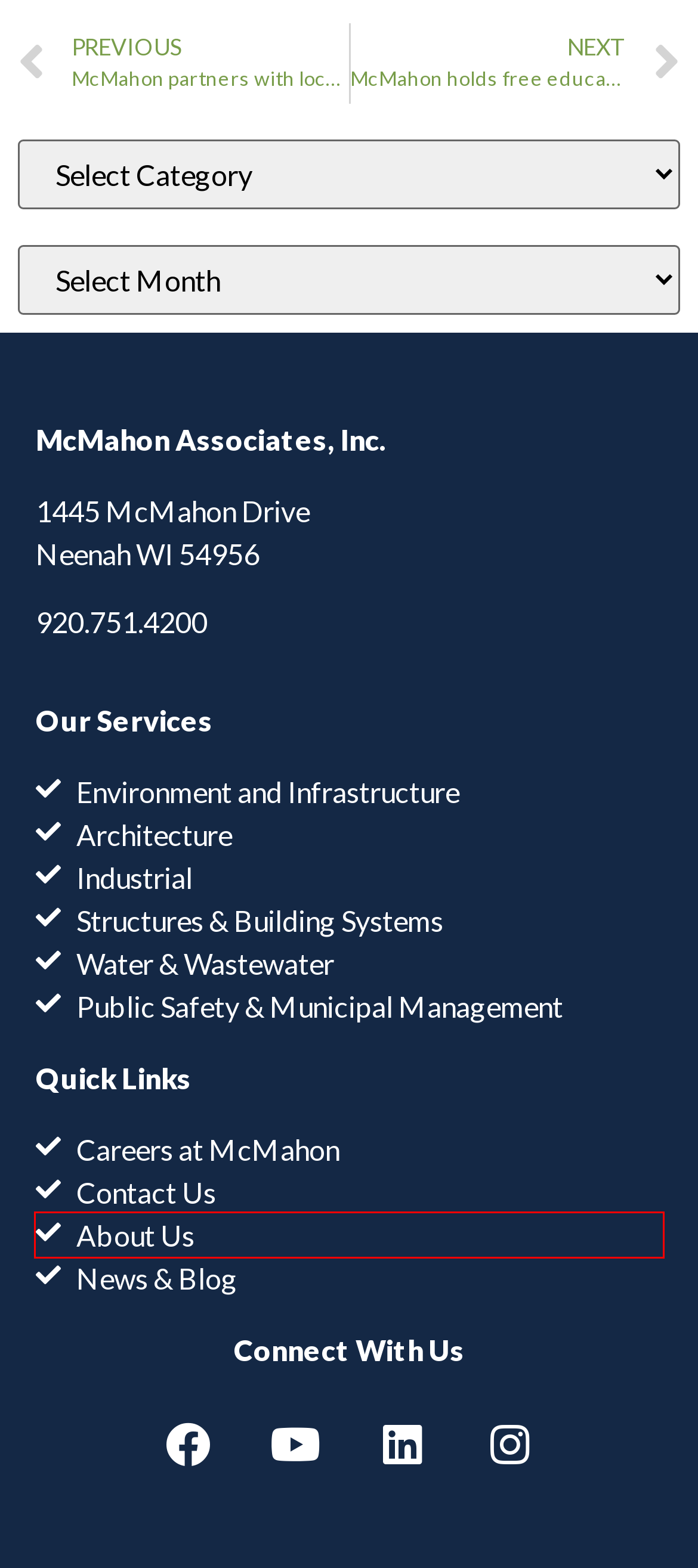Given a screenshot of a webpage with a red bounding box around an element, choose the most appropriate webpage description for the new page displayed after clicking the element within the bounding box. Here are the candidates:
A. McMahon holds free educational workshop - McMahon
B. About Us - McMahon
C. Careers - McMahon
D. Public Safety & Municipal Management | McMahon Engineers & Architects
E. Environment & Infrastructure - McMahon
F. Water & Wastewater | McMahon Engineers & Architects | NE Wisconsin
G. Blog - McMahon
H. McMahon partners with local community to track Santa - McMahon

B